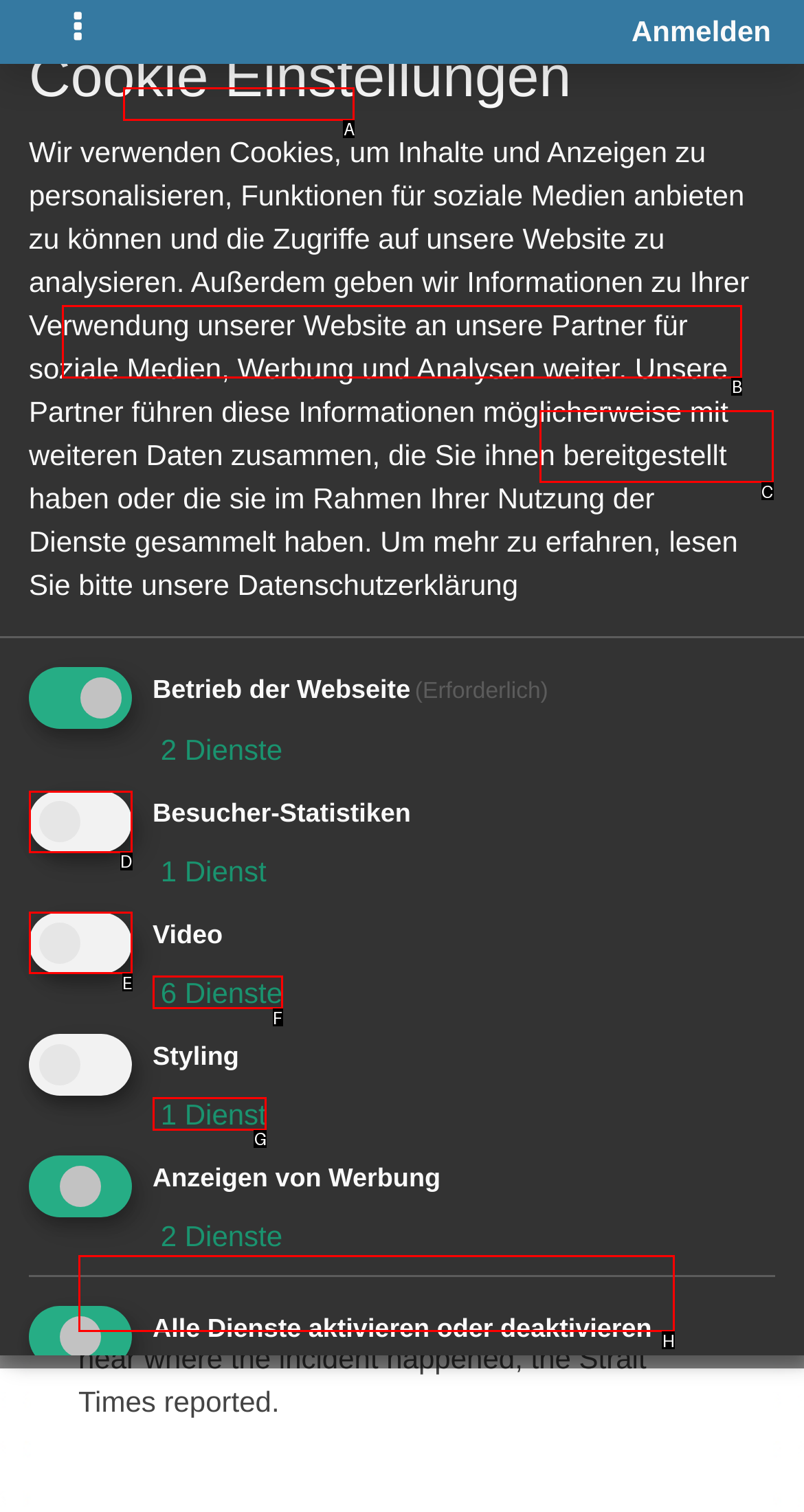Which lettered option should I select to achieve the task: Click on Antwort according to the highlighted elements in the screenshot?

B